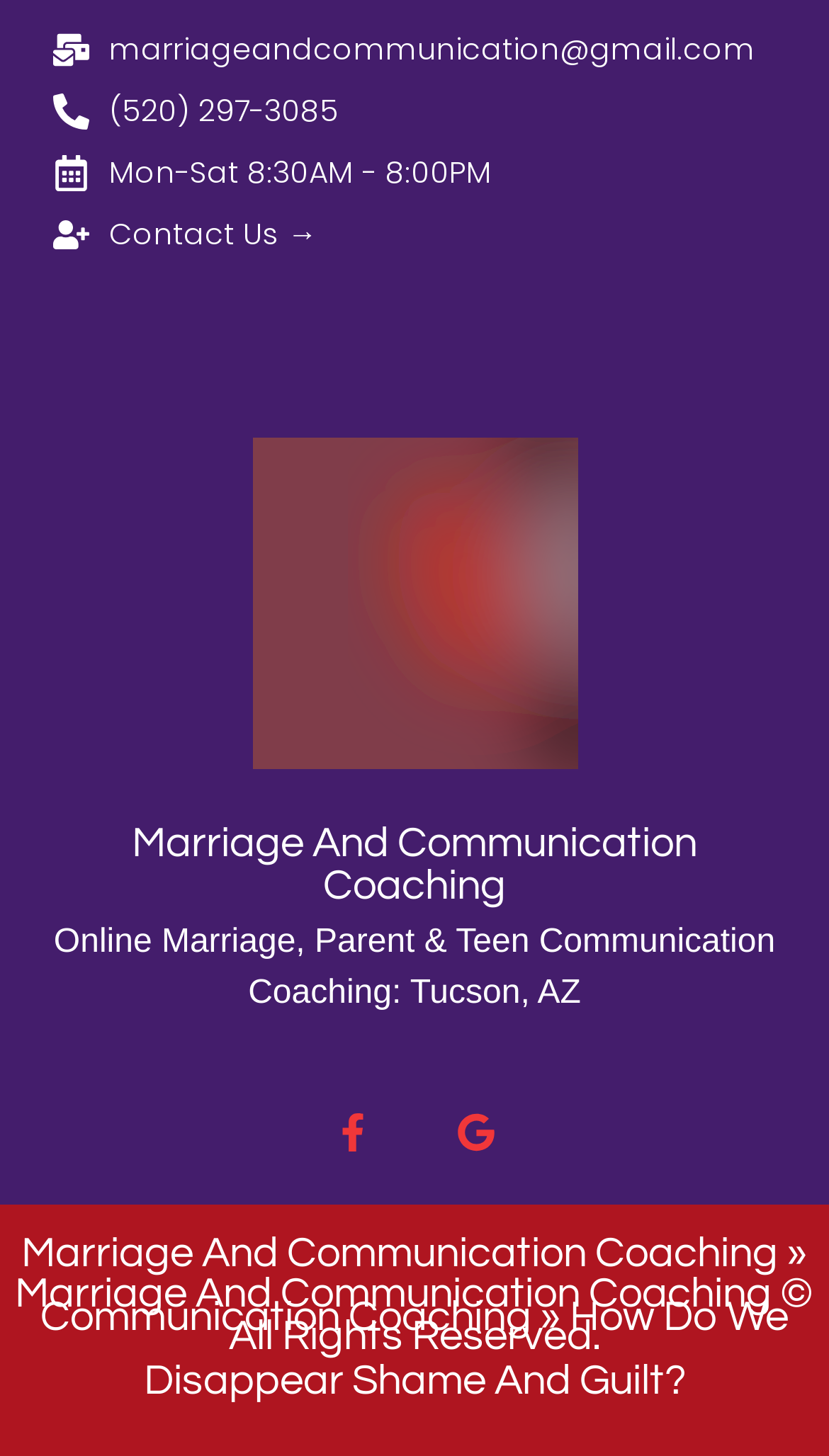What is the email address to contact?
Look at the image and respond with a one-word or short phrase answer.

marriageandcommunication@gmail.com